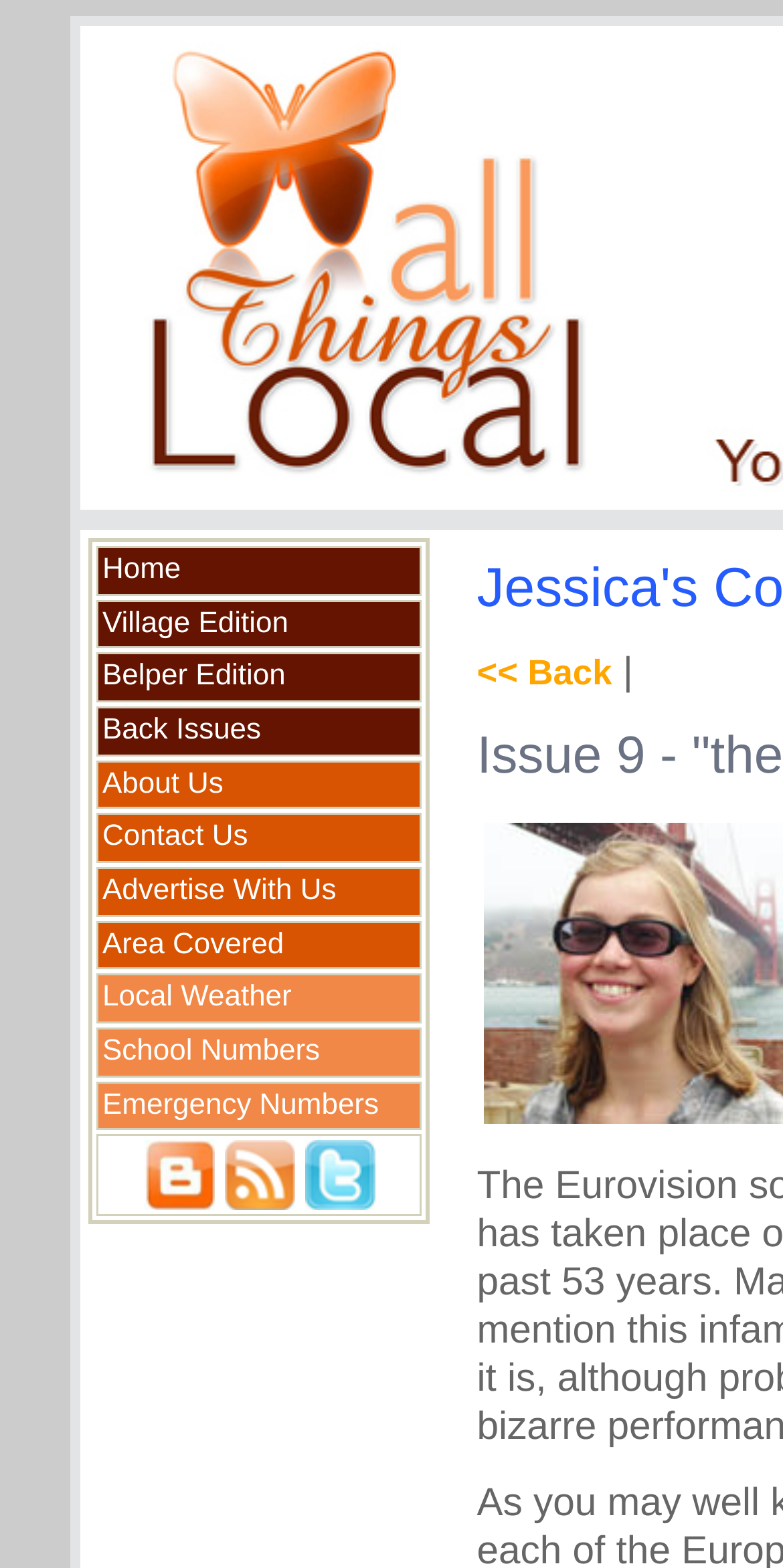Extract the bounding box coordinates for the HTML element that matches this description: "Advertise With Us". The coordinates should be four float numbers between 0 and 1, i.e., [left, top, right, bottom].

[0.123, 0.553, 0.538, 0.584]